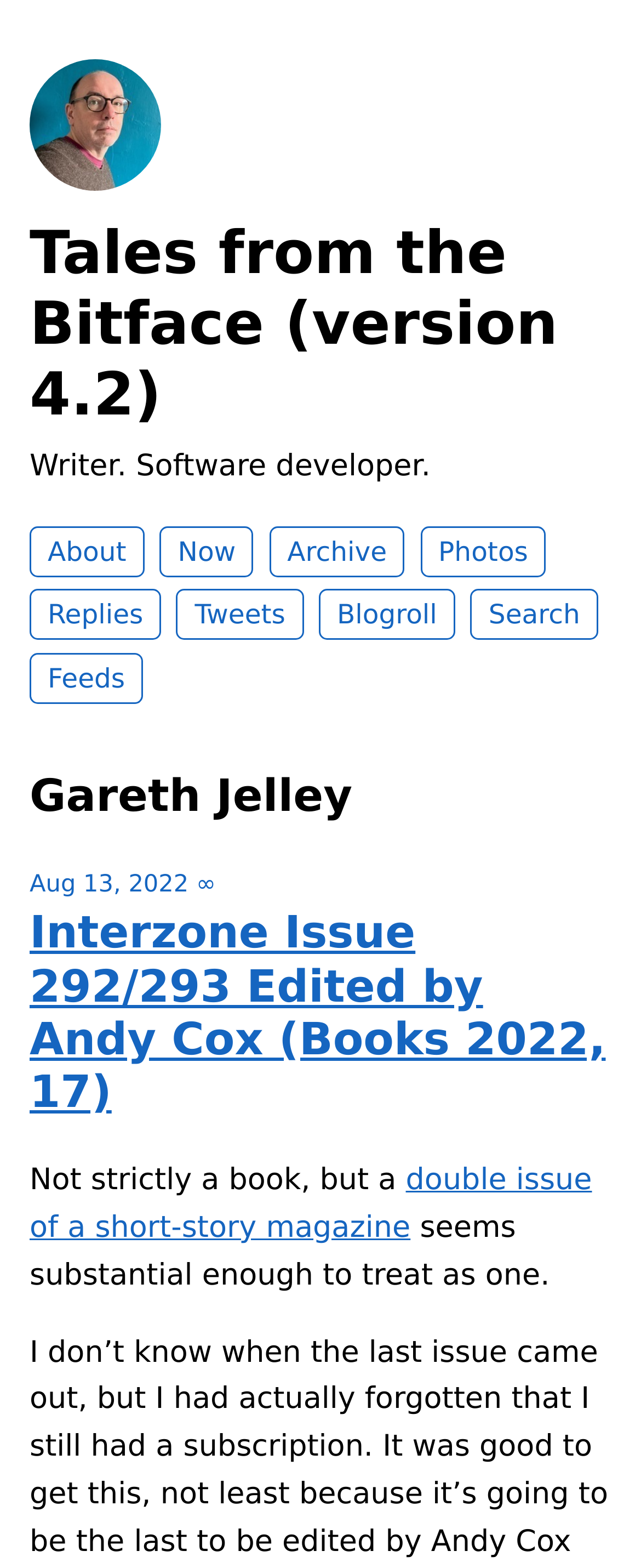Summarize the contents and layout of the webpage in detail.

This webpage is a personal blog, titled "Gareth Jelley | Tales from the Bitface (version 4.2)". At the top left, there is a profile photo of the author, accompanied by a heading with the same title. Below the profile photo, there is a brief description of the author, "Writer. Software developer." 

To the right of the profile photo, there are several navigation links, including "About", "Now", "Archive", "Photos", "Replies", "Tweets", "Blogroll", "Search", and "Feeds", which are arranged horizontally. 

Below the navigation links, there is a heading with the author's name, "Gareth Jelley". Underneath the author's name, there is a list of blog posts. The first post is dated "Aug 13, 2022" and has a heading "Interzone Issue 292/293 Edited by Andy Cox (Books 2022, 17)". The post contains a brief text, "Not strictly a book, but a double issue of a short-story magazine seems substantial enough to treat as one."